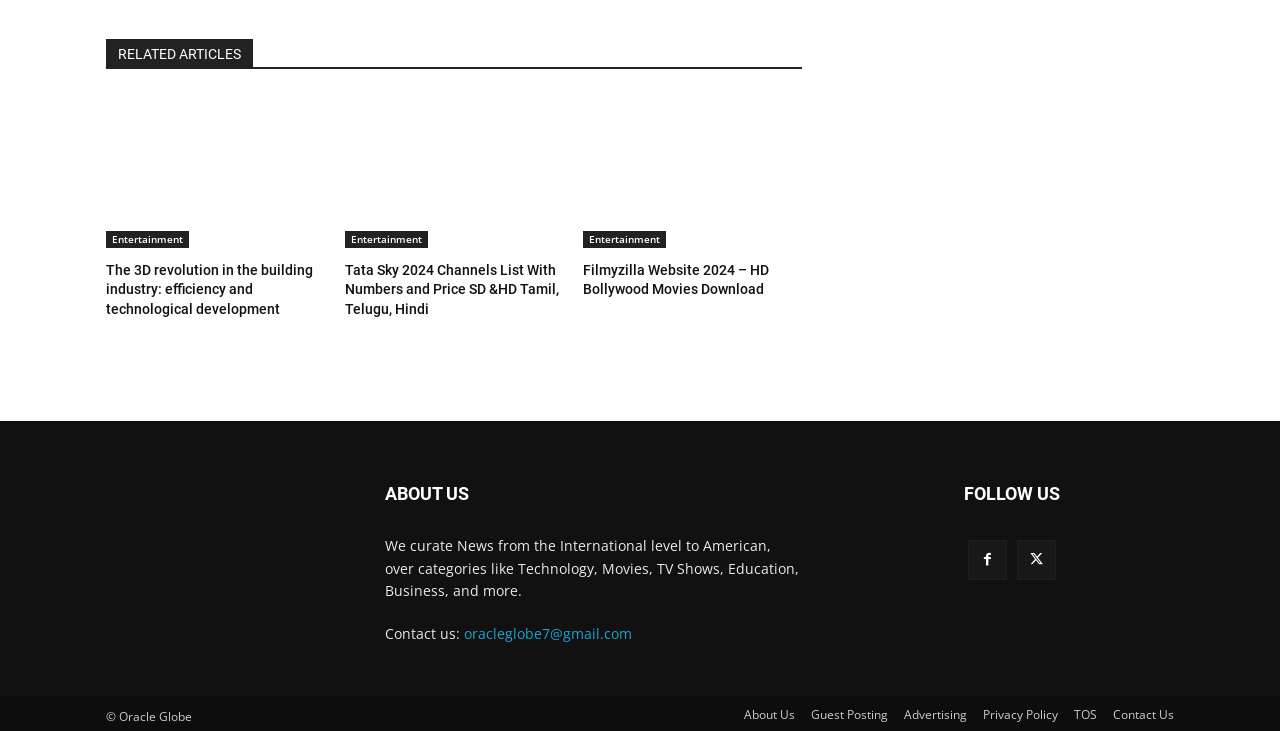Determine the bounding box for the described HTML element: "Guest Posting". Ensure the coordinates are four float numbers between 0 and 1 in the format [left, top, right, bottom].

[0.634, 0.957, 0.694, 0.986]